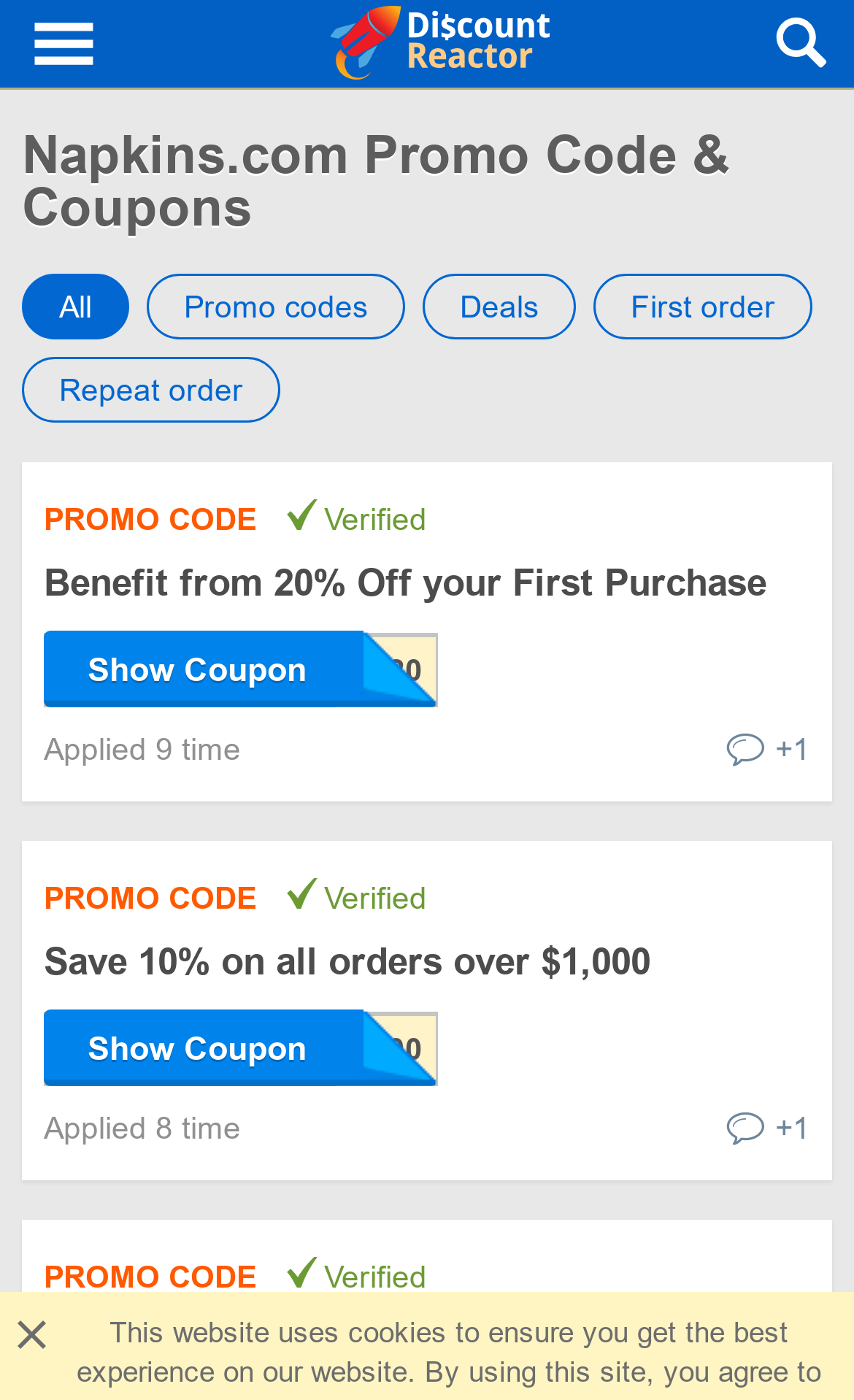Answer the question briefly using a single word or phrase: 
What is the maximum discount offered by one of the promo codes?

20% Off